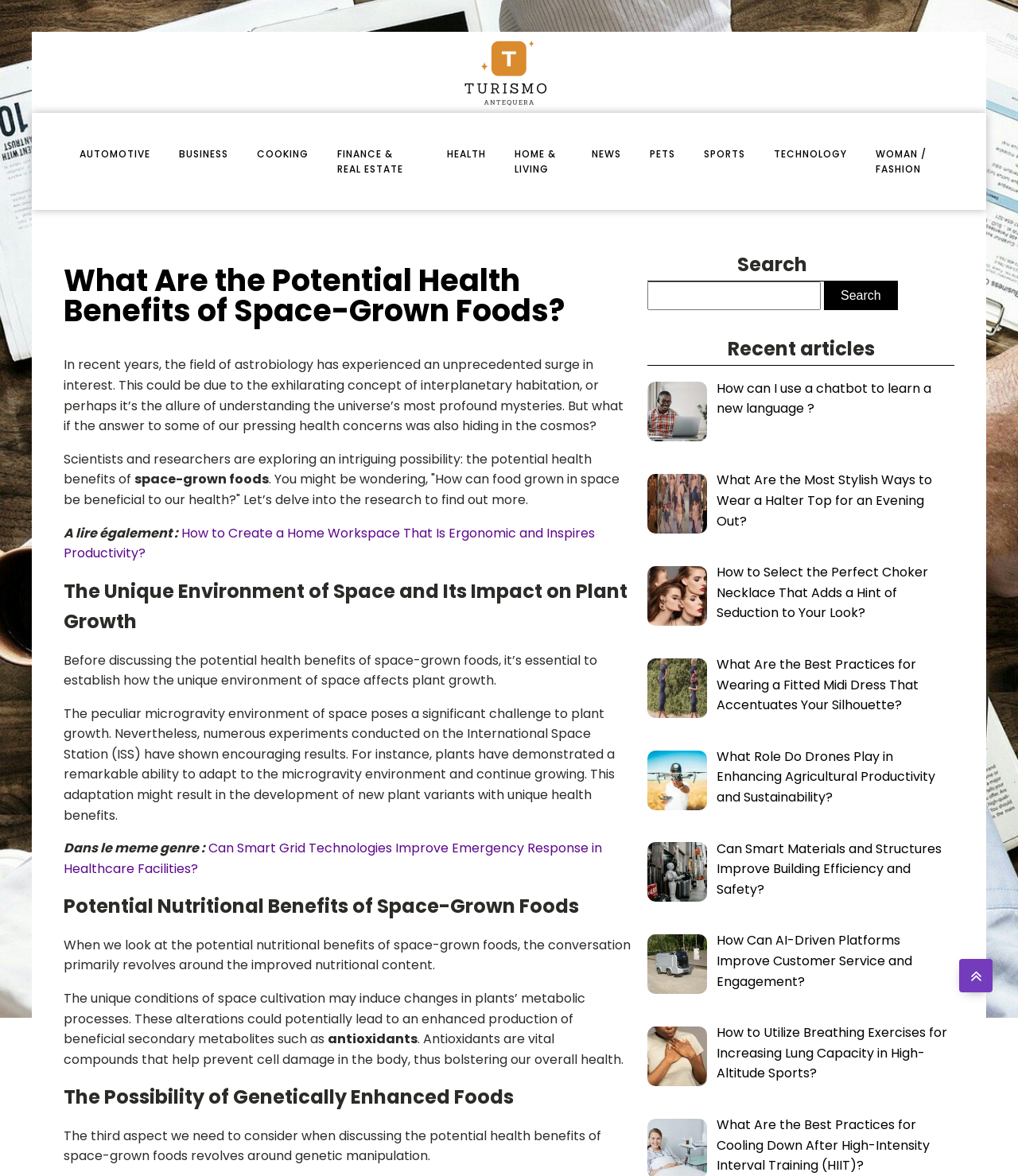Determine the webpage's heading and output its text content.

What Are the Potential Health Benefits of Space-Grown Foods?